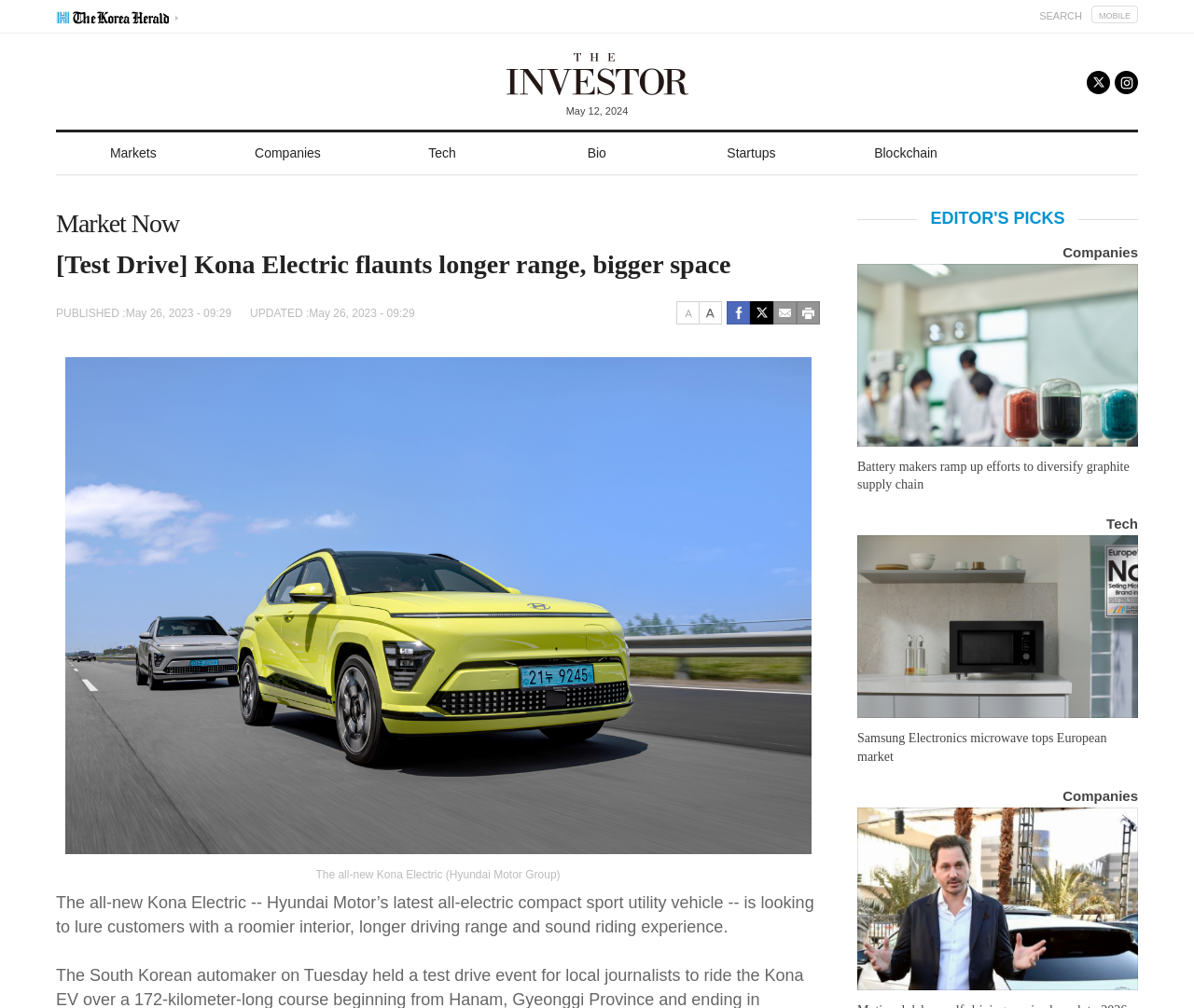Give a comprehensive overview of the webpage, including key elements.

This webpage appears to be a news article from The Korea Herald, with a focus on the automotive industry. At the top of the page, there are several links to navigate to different sections of the website, including a search bar and a link to the mobile version of the site. Below this, there is a heading that displays the date "May 12, 2024" and a link to THE INVESTOR, accompanied by an image.

The main content of the page is divided into two sections. On the left, there is a column with several links to different news categories, including Markets, Companies, Tech, and more. Below this, there is a heading that reads "Market Now" and another heading that displays the title of the article, "[Test Drive] Kona Electric flaunts longer range, bigger space". This is followed by the publication and update dates of the article.

On the right side of the page, there is a table with a single row that contains an image and a block of text that describes the all-new Kona Electric, a compact sport utility vehicle from Hyundai Motor Group. Below this, there is a section titled "EDITOR'S PICKS" that features several links to other news articles, each accompanied by an image. These articles appear to be related to the automotive and technology industries.

Throughout the page, there are several social media links and buttons, including Facebook, SMS, and print options. The overall layout of the page is clean and easy to navigate, with clear headings and concise text.